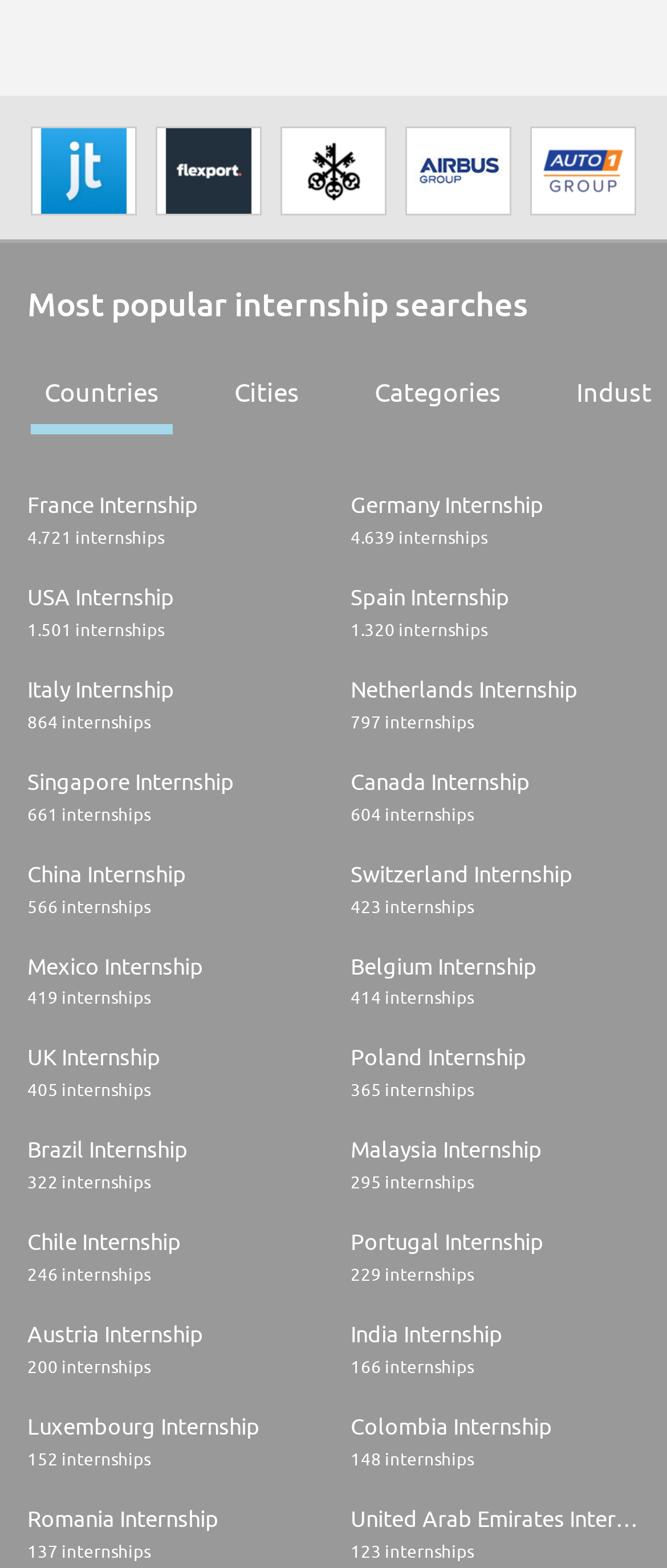Could you specify the bounding box coordinates for the clickable section to complete the following instruction: "Browse internships at Airbus"?

[0.597, 0.123, 0.777, 0.141]